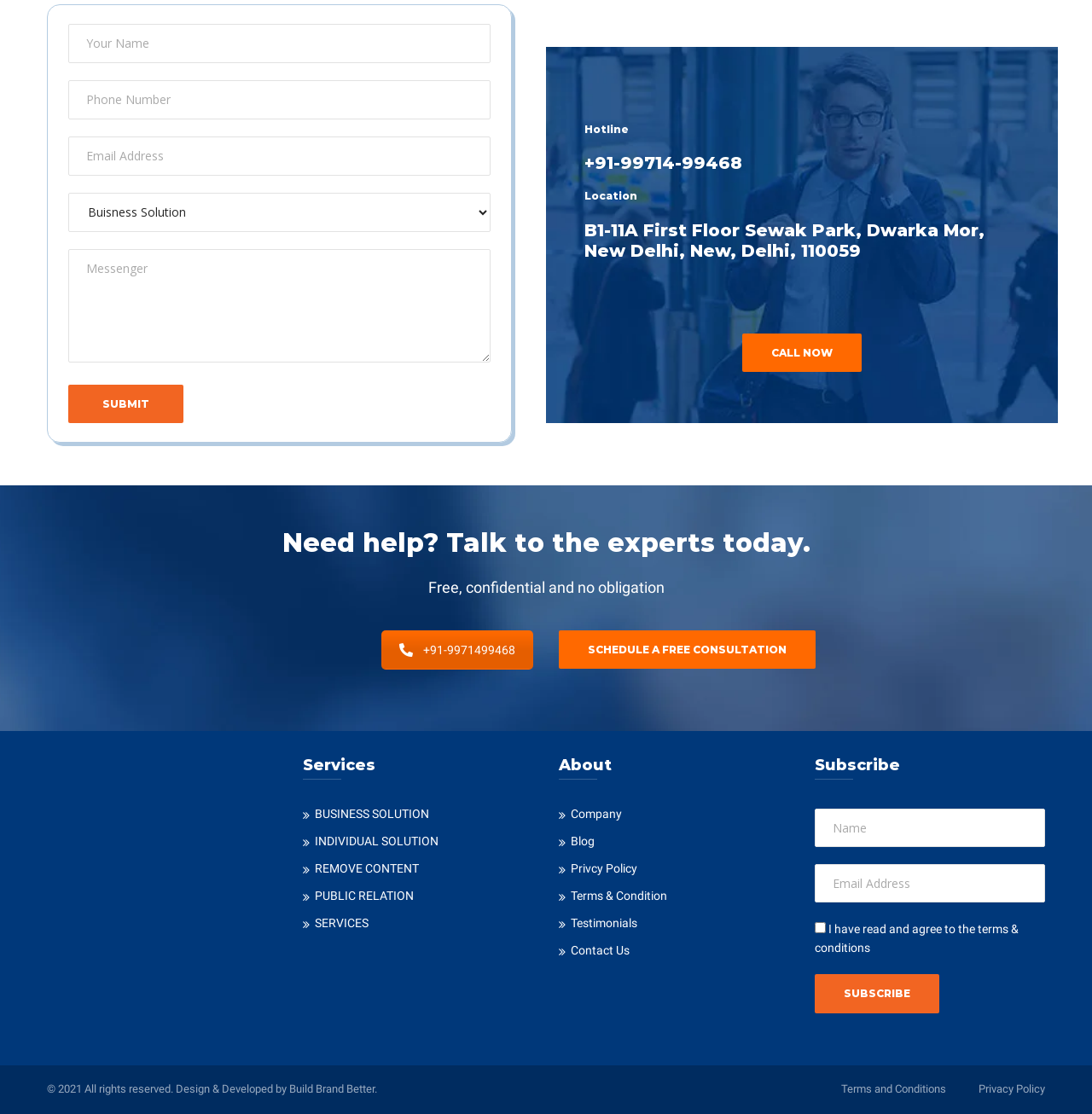Give a one-word or one-phrase response to the question:
What is the phone number for the hotline?

+91-99714-99468